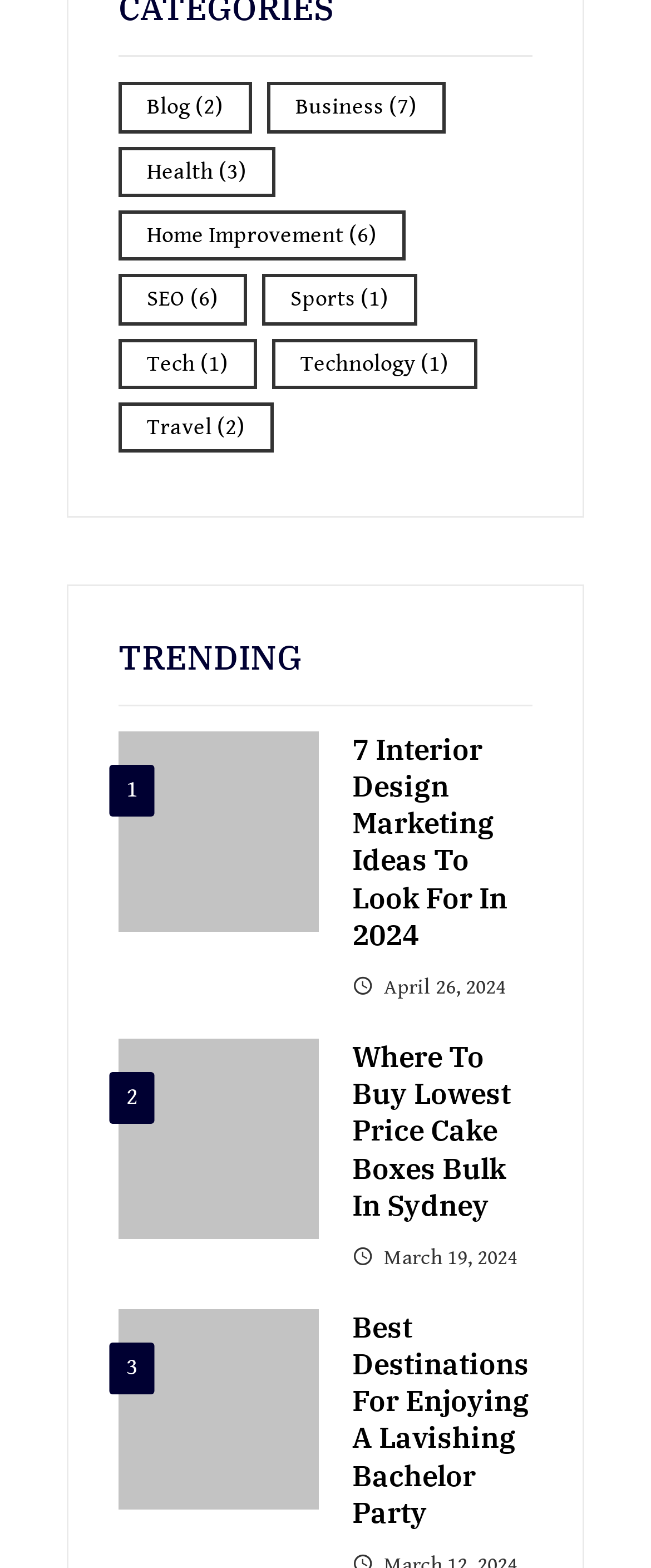Can you specify the bounding box coordinates of the area that needs to be clicked to fulfill the following instruction: "Read the article '7 Interior Design Marketing Ideas to Look for in 2024'"?

[0.182, 0.518, 0.49, 0.54]